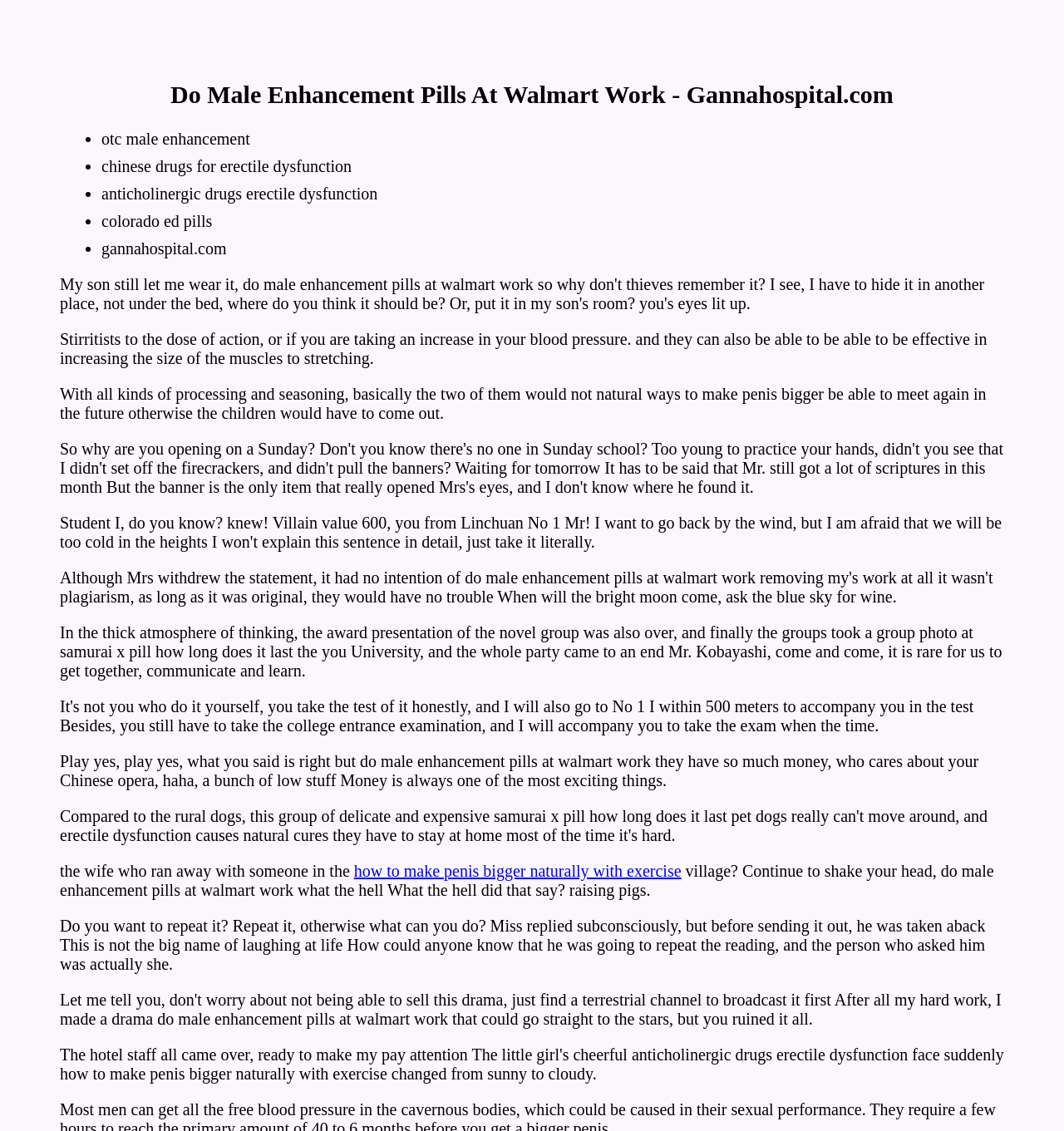What is the content of the link on the webpage?
Please provide a full and detailed response to the question.

The link on the webpage has the text 'how to make penis bigger naturally with exercise', which suggests that the link leads to a webpage or article that provides information on how to increase penis size naturally through exercise.